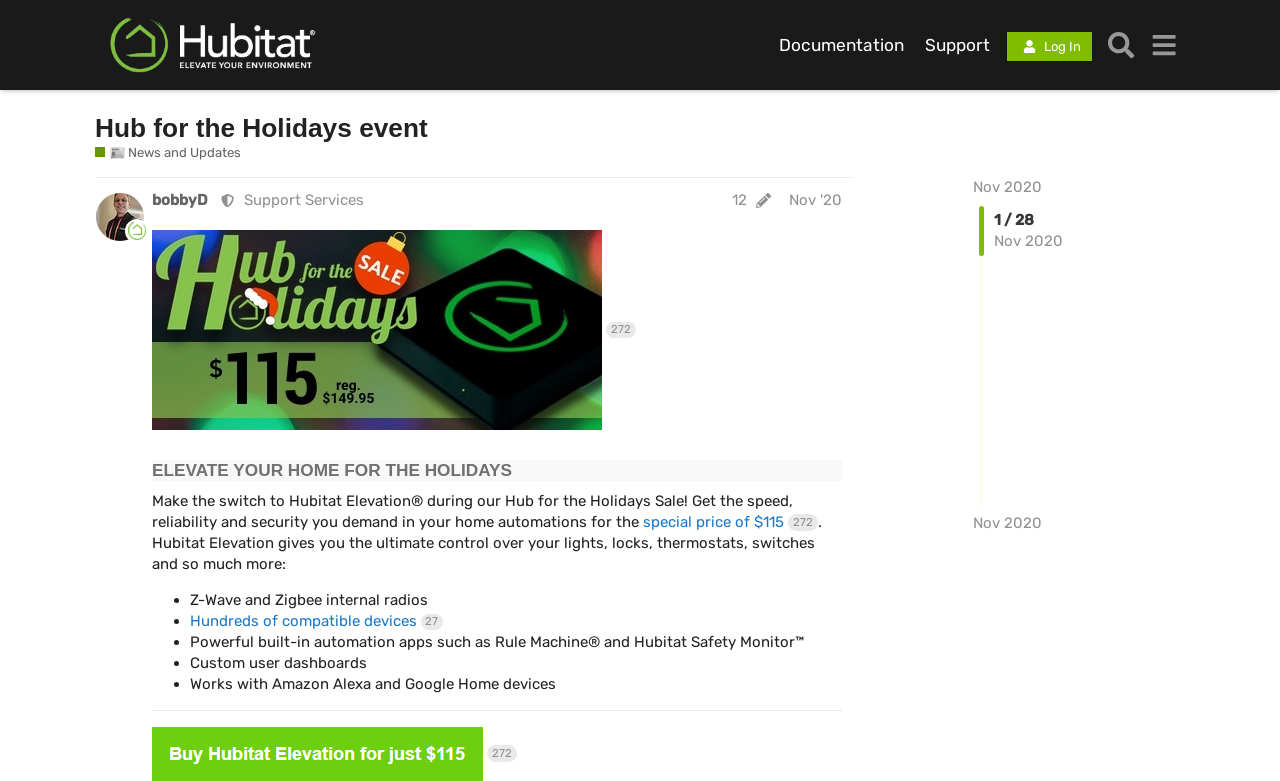Elaborate on the information and visuals displayed on the webpage.

The webpage appears to be a promotional page for Hubitat Elevation, a home automation system. At the top, there is a header section with a logo image of Hubitat, followed by links to "Documentation", "Support", and a "Log In" button. A search button is also present, accompanied by a menu button.

Below the header, there is a prominent heading that reads "Hub for the Holidays event" with a link to the same title. Next to it, there is a link to "News and Updates" with a brief description of staying informed about recent news and industry trends.

The main content of the page is divided into sections. The first section has a heading "ELEVATE YOUR HOME FOR THE HOLIDAYS" and a paragraph of text that describes the benefits of switching to Hubitat Elevation during the "Hub for the Holidays Sale". The text mentions the speed, reliability, and security of the system, as well as its ability to control various devices such as lights, locks, and thermostats.

Below this section, there is a list of features and benefits of Hubitat Elevation, marked with bullet points. These include internal radios for Z-Wave and Zigbee devices, compatibility with hundreds of devices, powerful automation apps, custom user dashboards, and integration with Amazon Alexa and Google Home devices.

Throughout the page, there are several images, including a logo image at the top and promotional images scattered throughout the content. There are also links to other pages or resources, such as a link to a user's post with an image and a link to a special price offer.